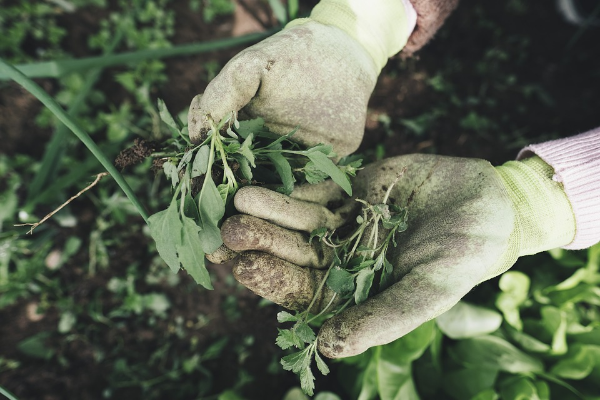Kindly respond to the following question with a single word or a brief phrase: 
What is being harvested in the image?

fresh herbs